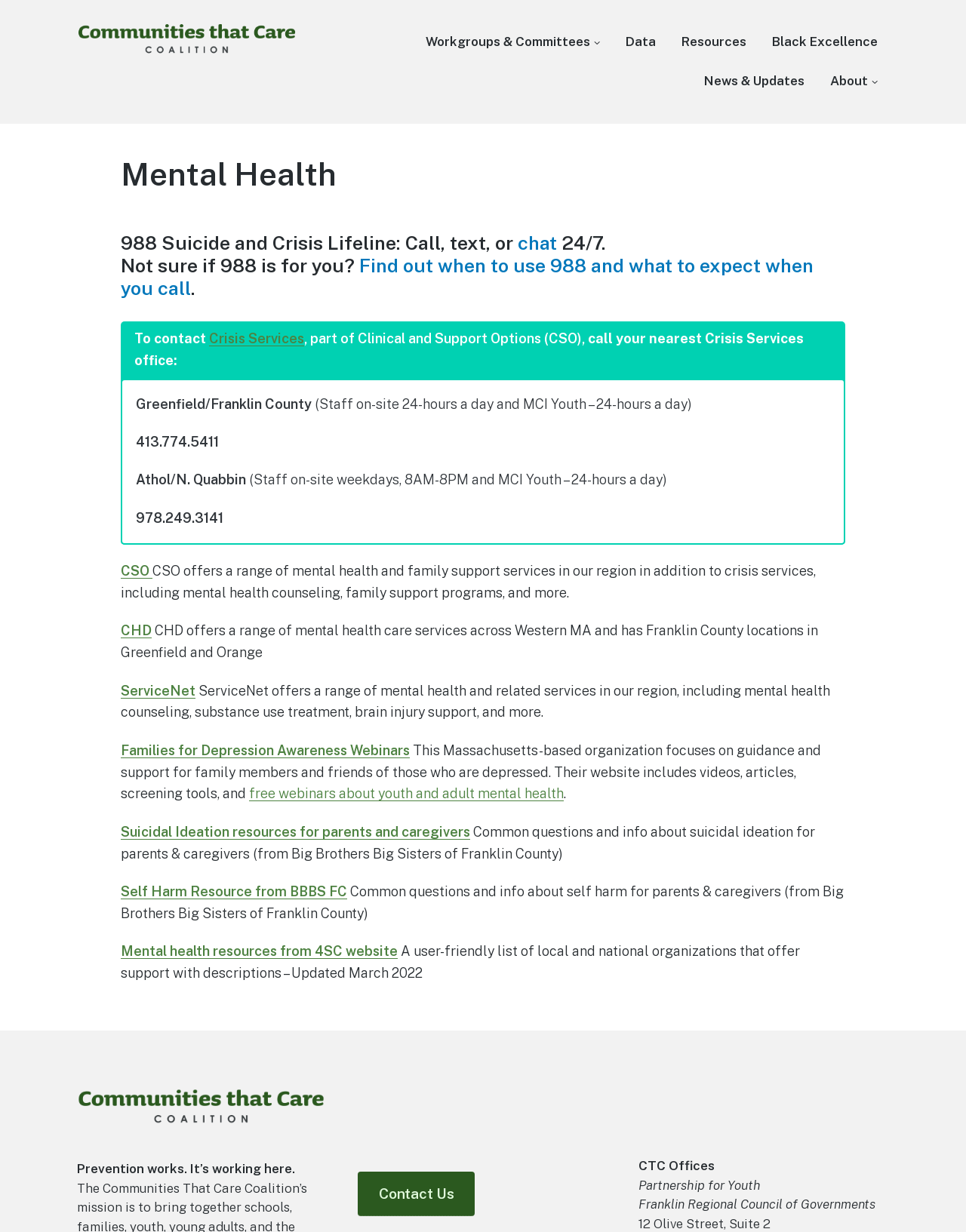What services does CSO offer?
Please provide a detailed answer to the question.

CSO offers a range of mental health and family support services, including mental health counseling, family support programs, and more, as mentioned in the webpage.